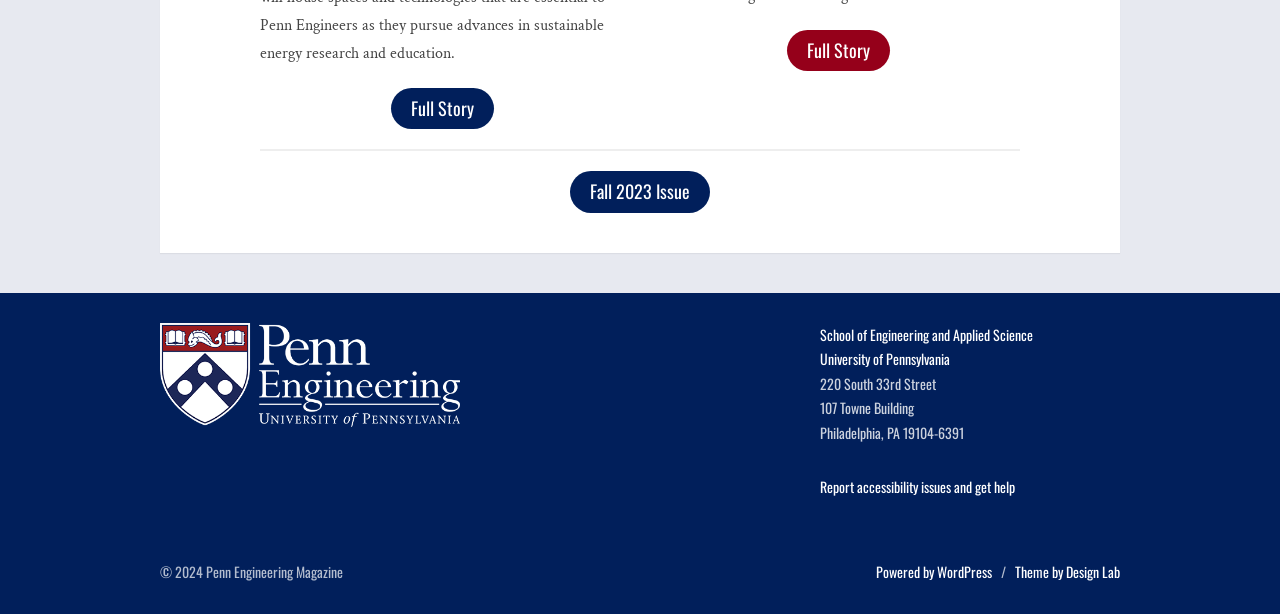Identify the bounding box coordinates of the region that should be clicked to execute the following instruction: "Visit Penn Engineering website".

[0.125, 0.526, 0.359, 0.696]